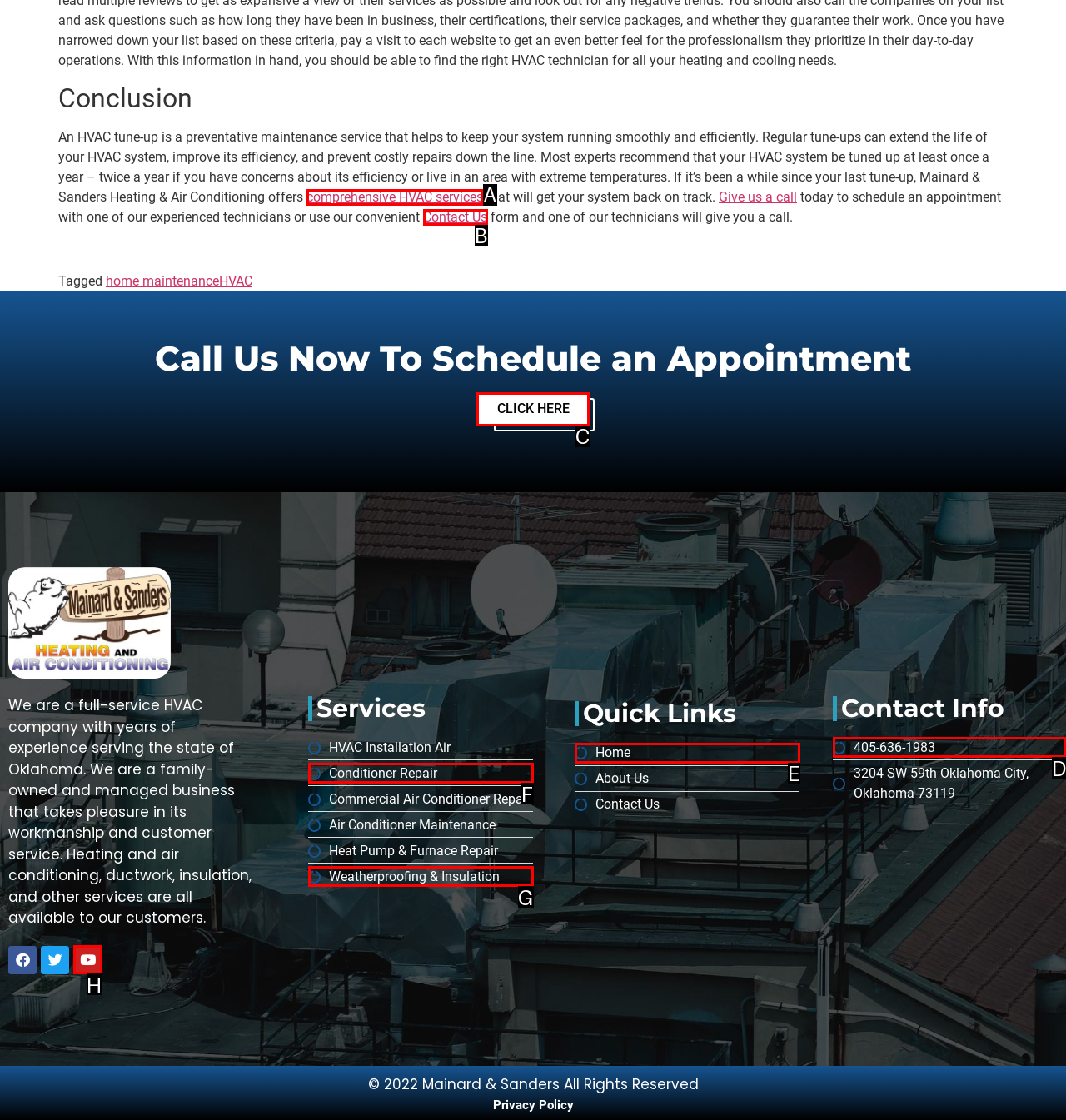Identify the UI element that corresponds to this description: Click Here
Respond with the letter of the correct option.

C